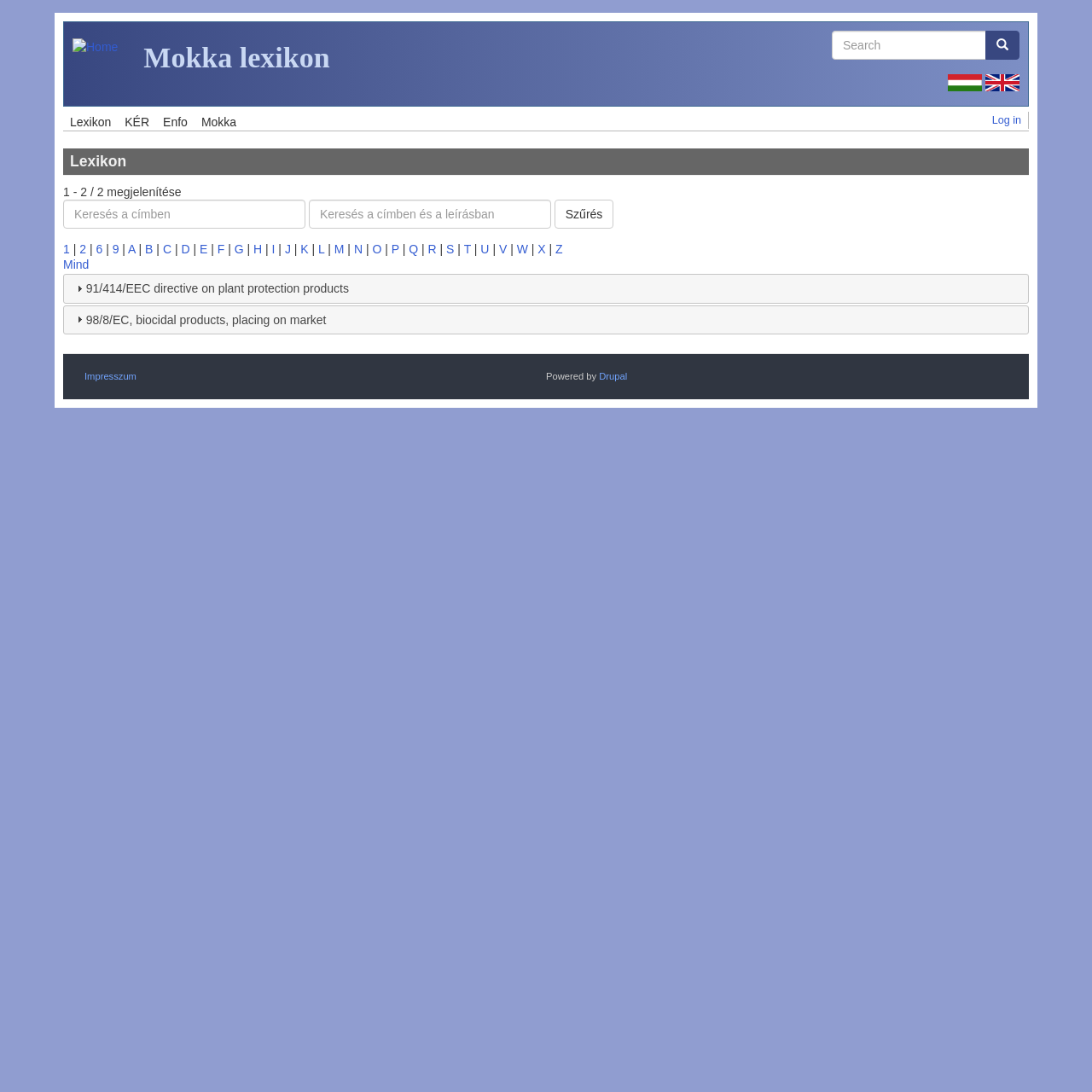What languages can the website be translated to?
Examine the image closely and answer the question with as much detail as possible.

The website provides language translation options, which can be found at the top right corner of the webpage. The available language options are Hungarian and English, allowing users to switch between these two languages.